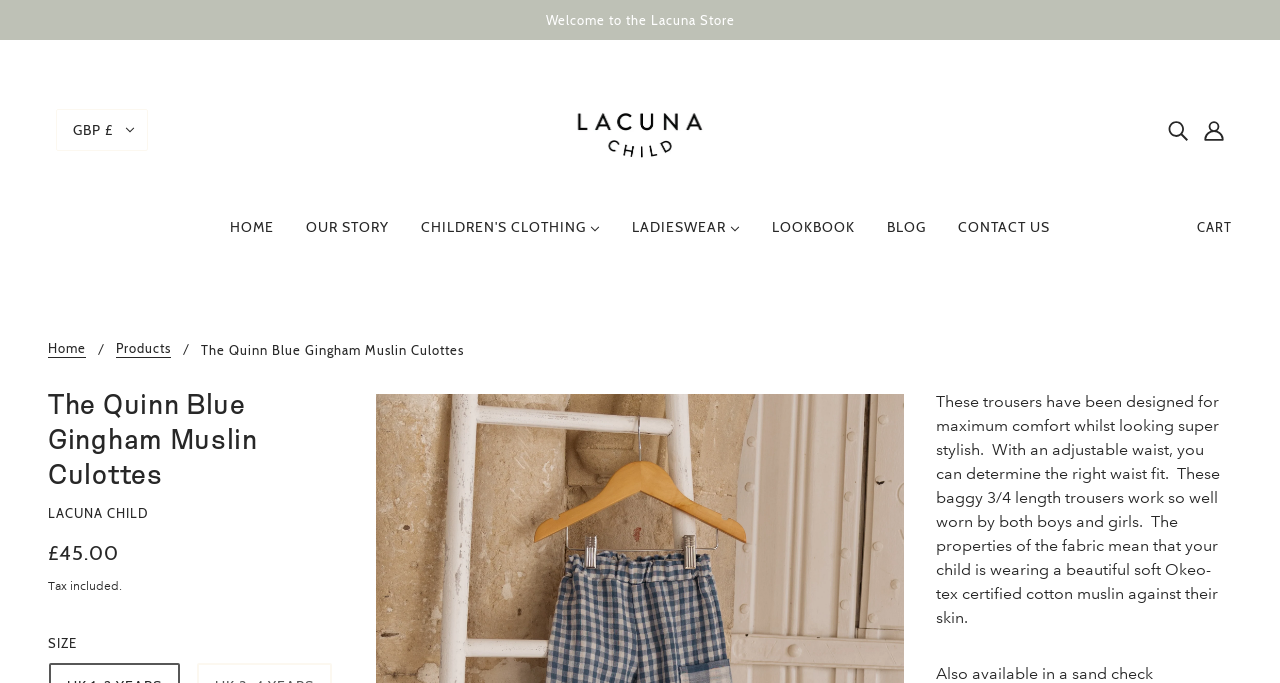Pinpoint the bounding box coordinates of the clickable element needed to complete the instruction: "Go to the account page". The coordinates should be provided as four float numbers between 0 and 1: [left, top, right, bottom].

[0.934, 0.161, 0.962, 0.22]